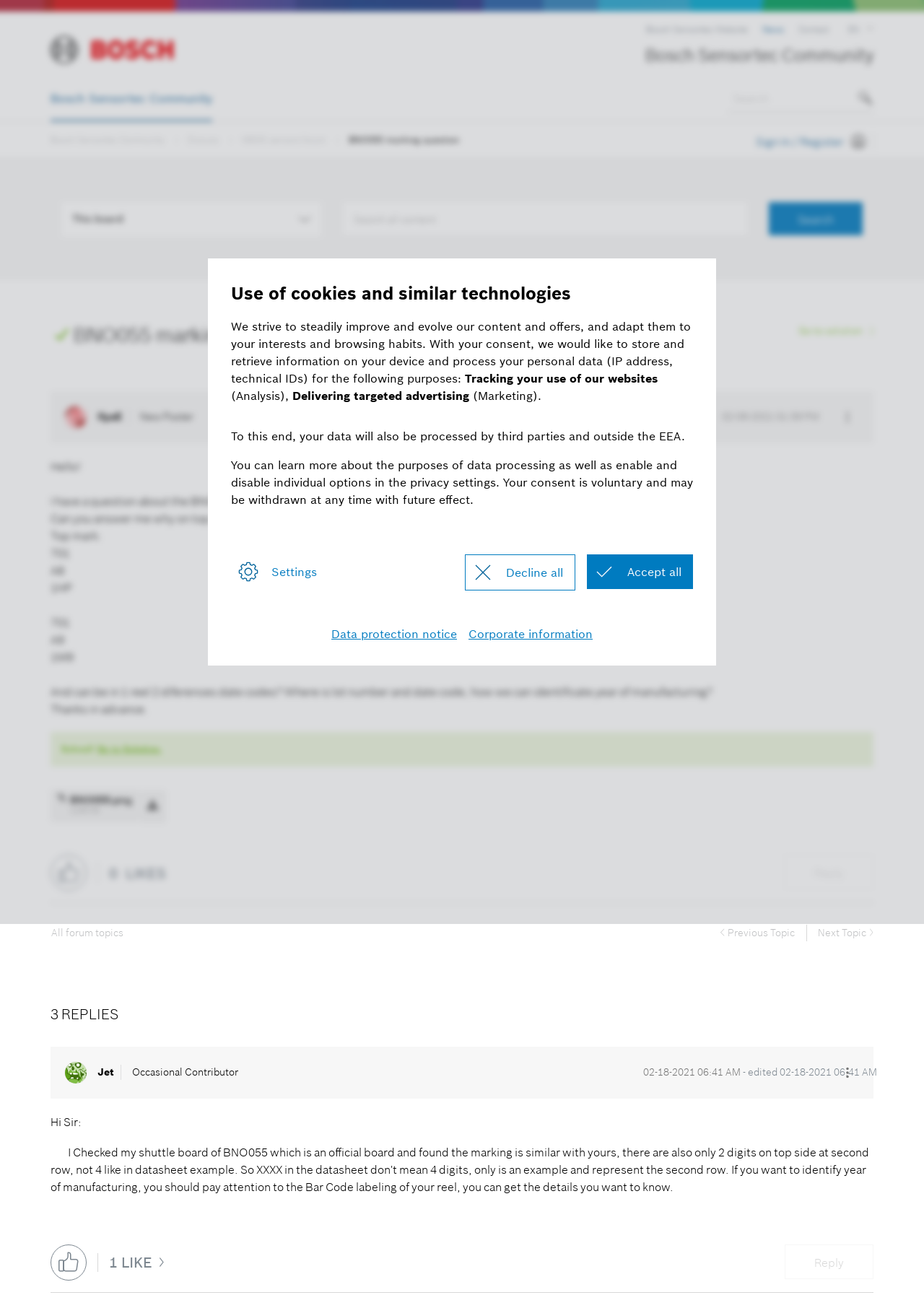Give the bounding box coordinates for the element described as: "Options".

[0.905, 0.307, 0.93, 0.33]